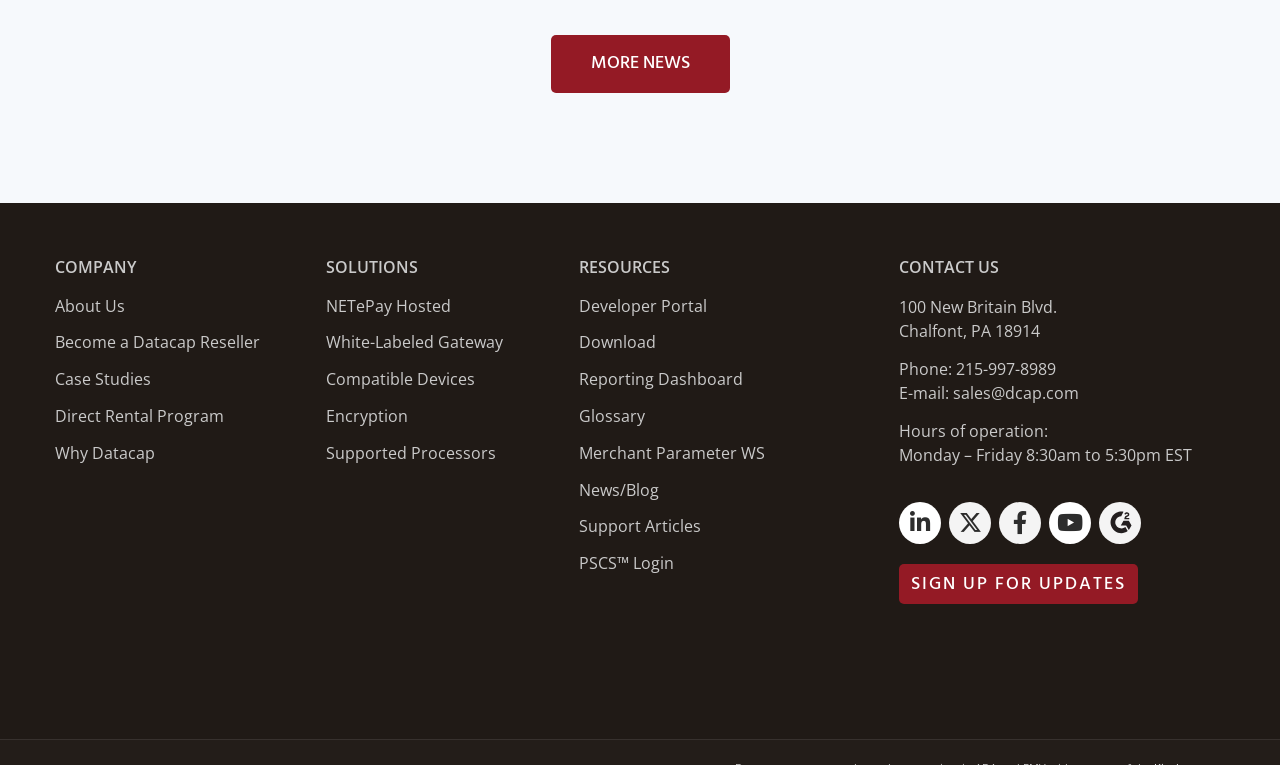Please indicate the bounding box coordinates for the clickable area to complete the following task: "Go to Case Studies". The coordinates should be specified as four float numbers between 0 and 1, i.e., [left, top, right, bottom].

[0.043, 0.481, 0.118, 0.51]